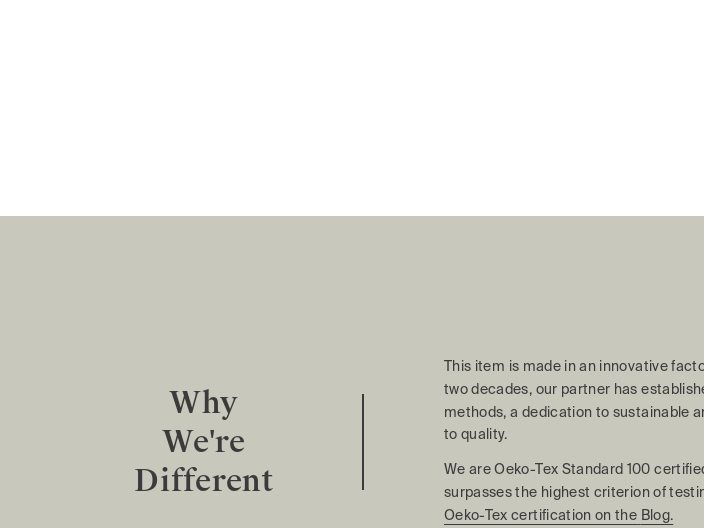What certification does the product hold?
Analyze the image and provide a thorough answer to the question.

The caption states that the product is certified under Oeko-Tex Standard 100, which indicates that it exceeds rigorous safety criteria regarding harmful chemicals and synthetic materials.